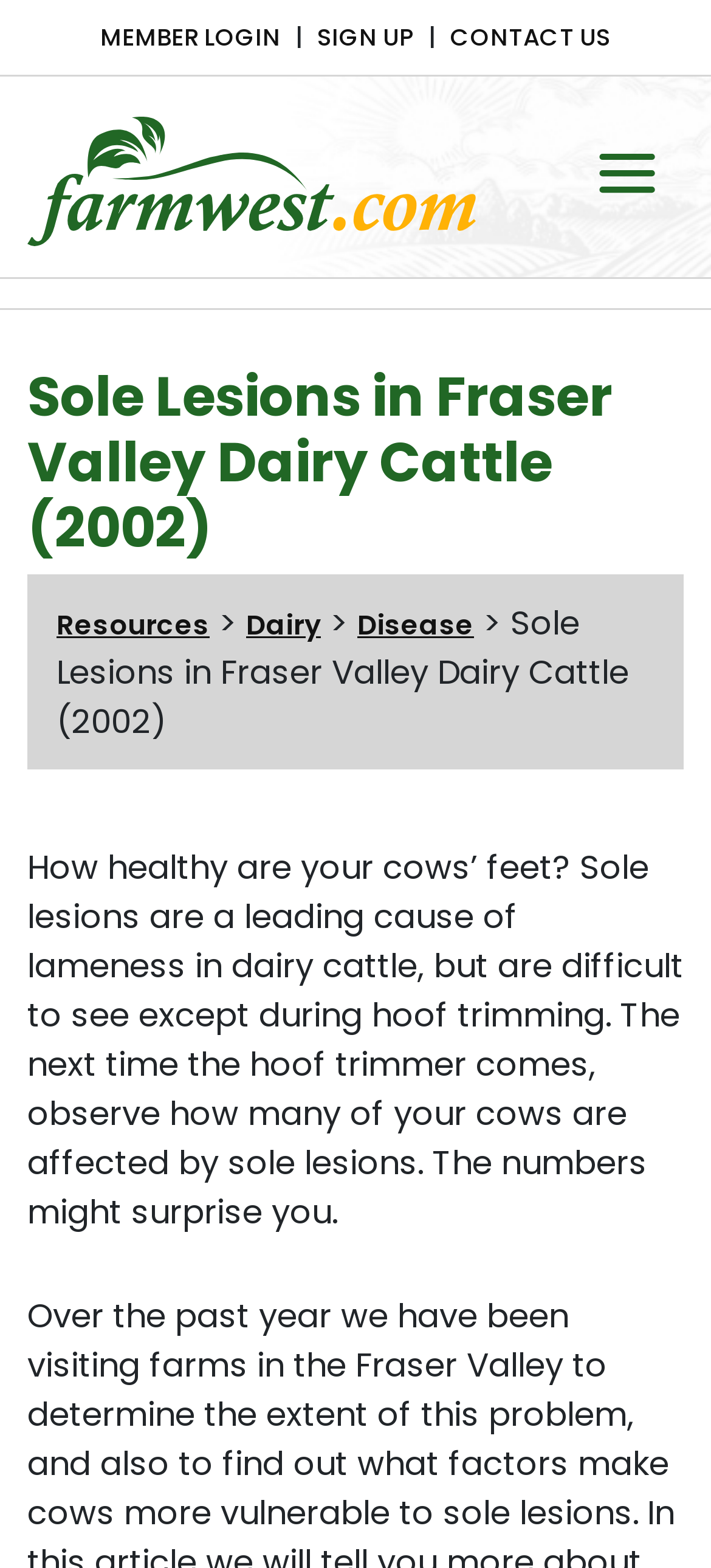What is the topic of the webpage?
Look at the image and respond with a one-word or short phrase answer.

Sole Lesions in dairy cattle